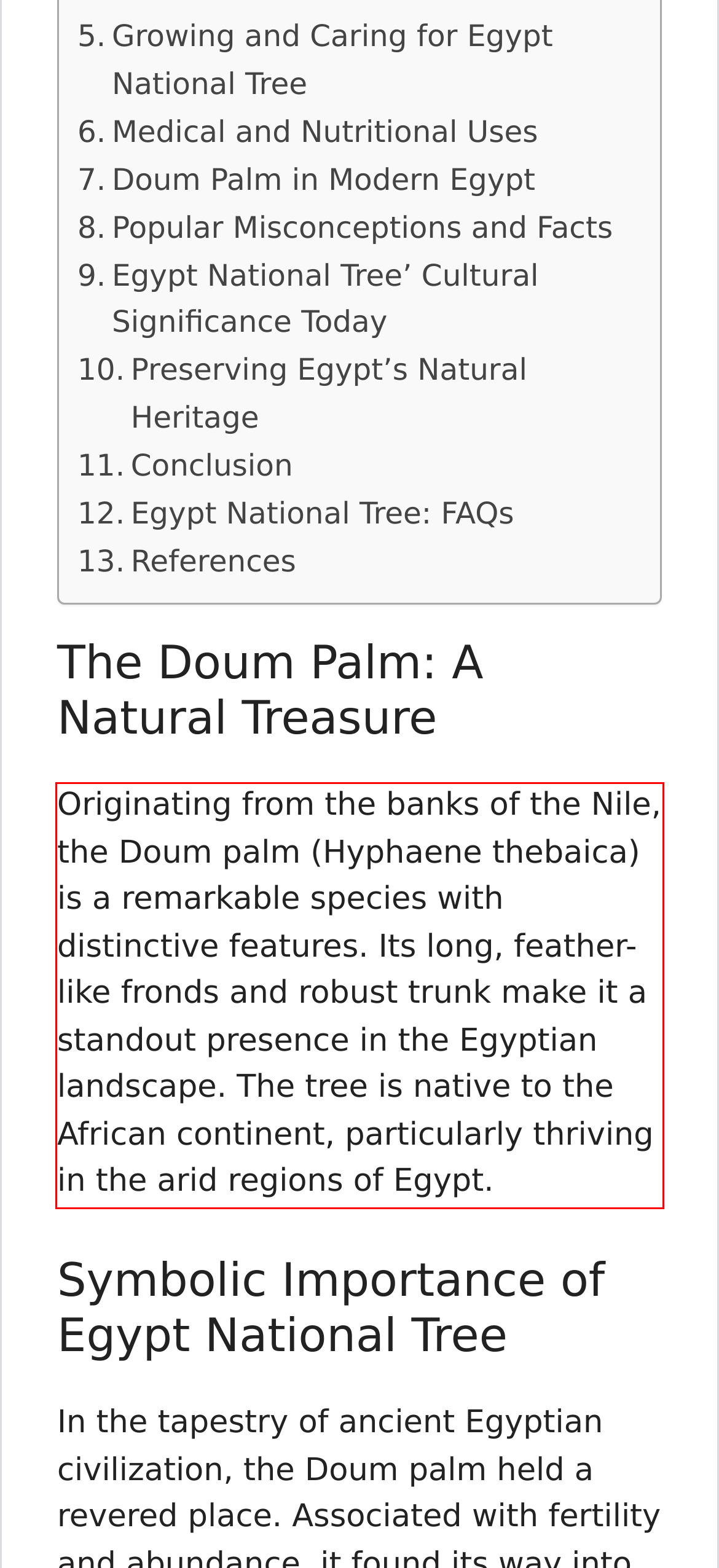From the screenshot of the webpage, locate the red bounding box and extract the text contained within that area.

Originating from the banks of the Nile, the Doum palm (Hyphaene thebaica) is a remarkable species with distinctive features. Its long, feather-like fronds and robust trunk make it a standout presence in the Egyptian landscape. The tree is native to the African continent, particularly thriving in the arid regions of Egypt.